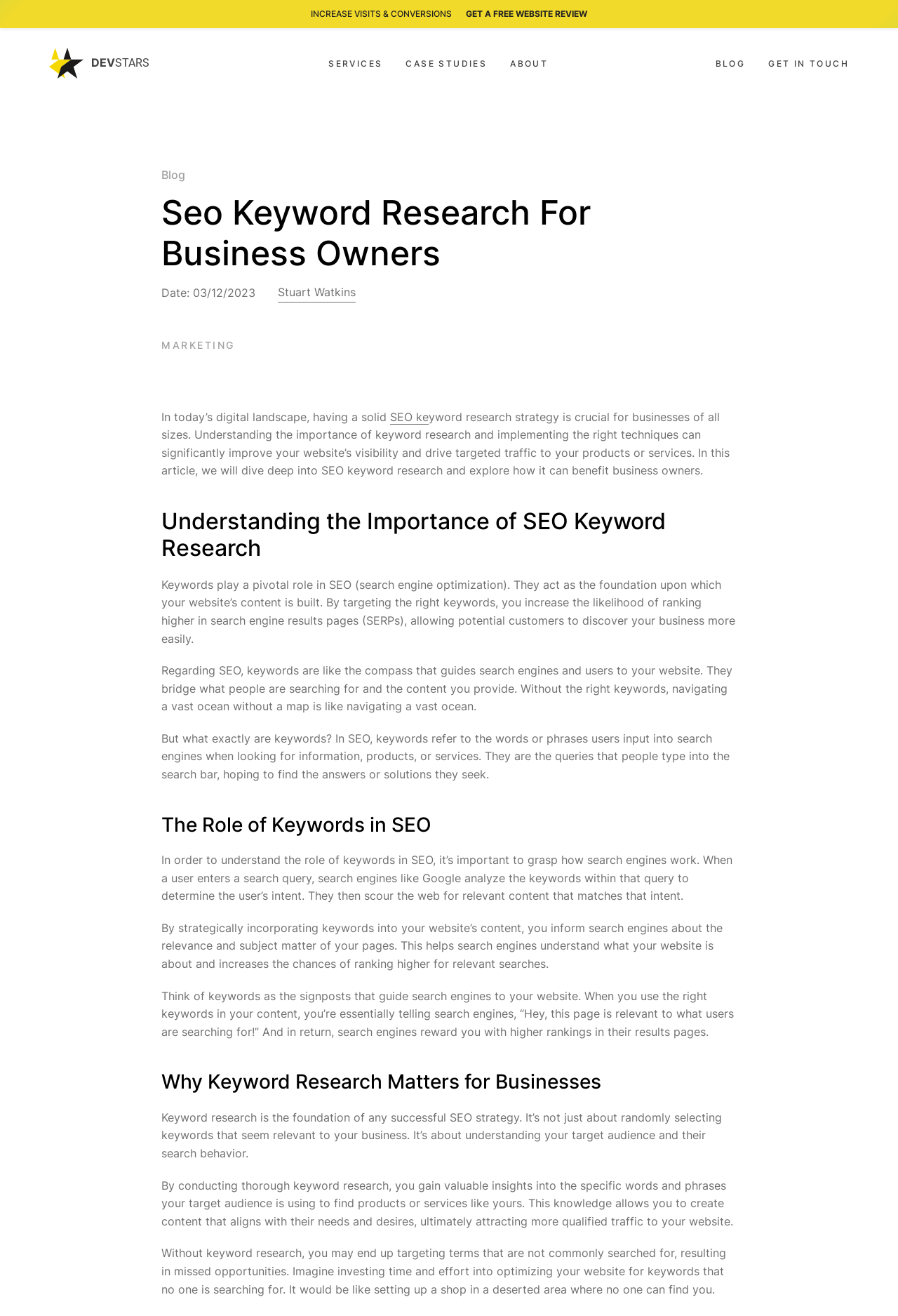Based on the image, provide a detailed and complete answer to the question: 
Where are the company's offices located?

I found the locations of the company's offices by looking at the static text at the bottom of the webpage, which lists 'London', 'St Helier', and 'Toronto' as the locations.